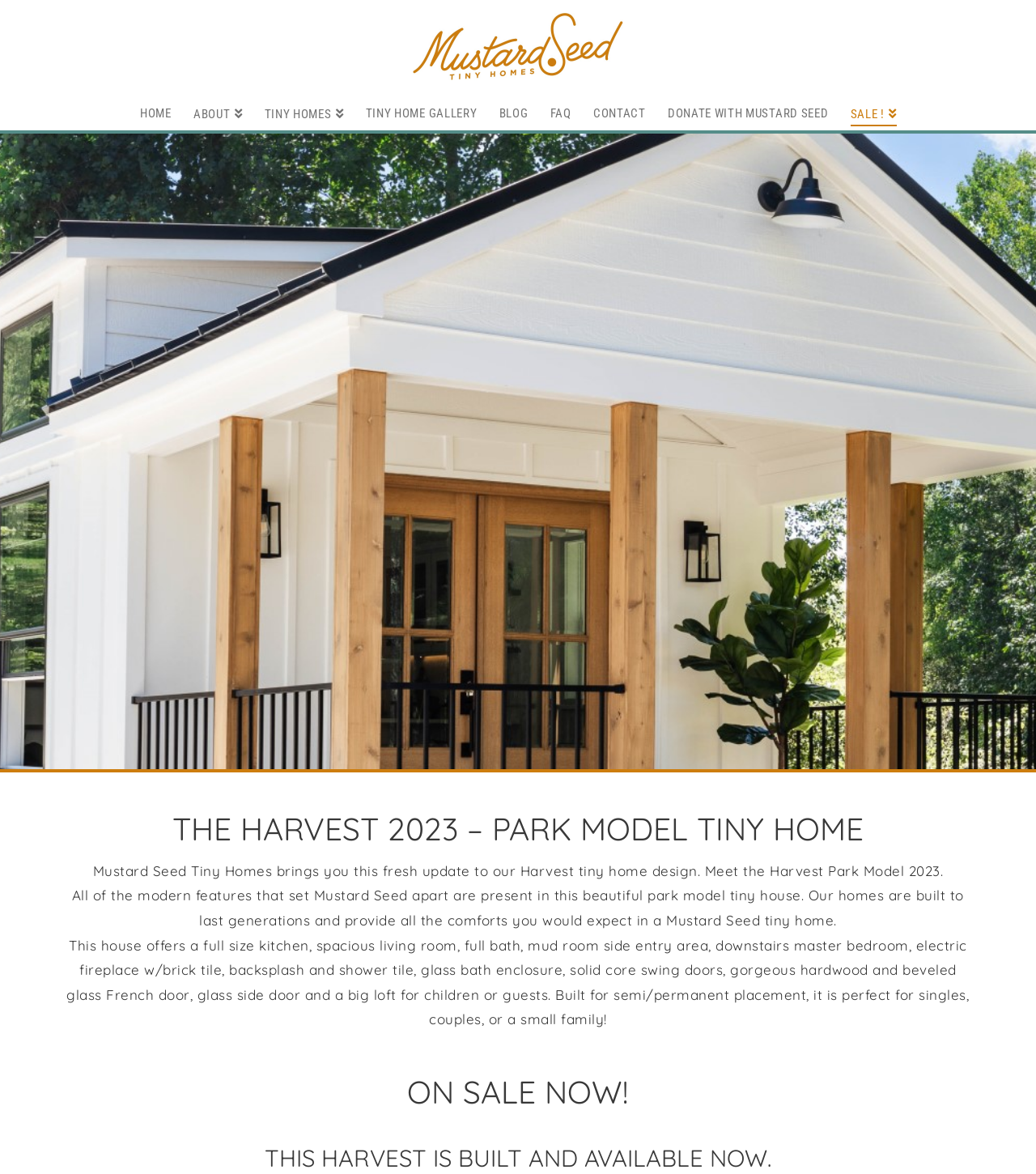Find the bounding box coordinates of the element you need to click on to perform this action: 'Check the 'ON SALE NOW!' section'. The coordinates should be represented by four float values between 0 and 1, in the format [left, top, right, bottom].

[0.06, 0.913, 0.94, 0.948]